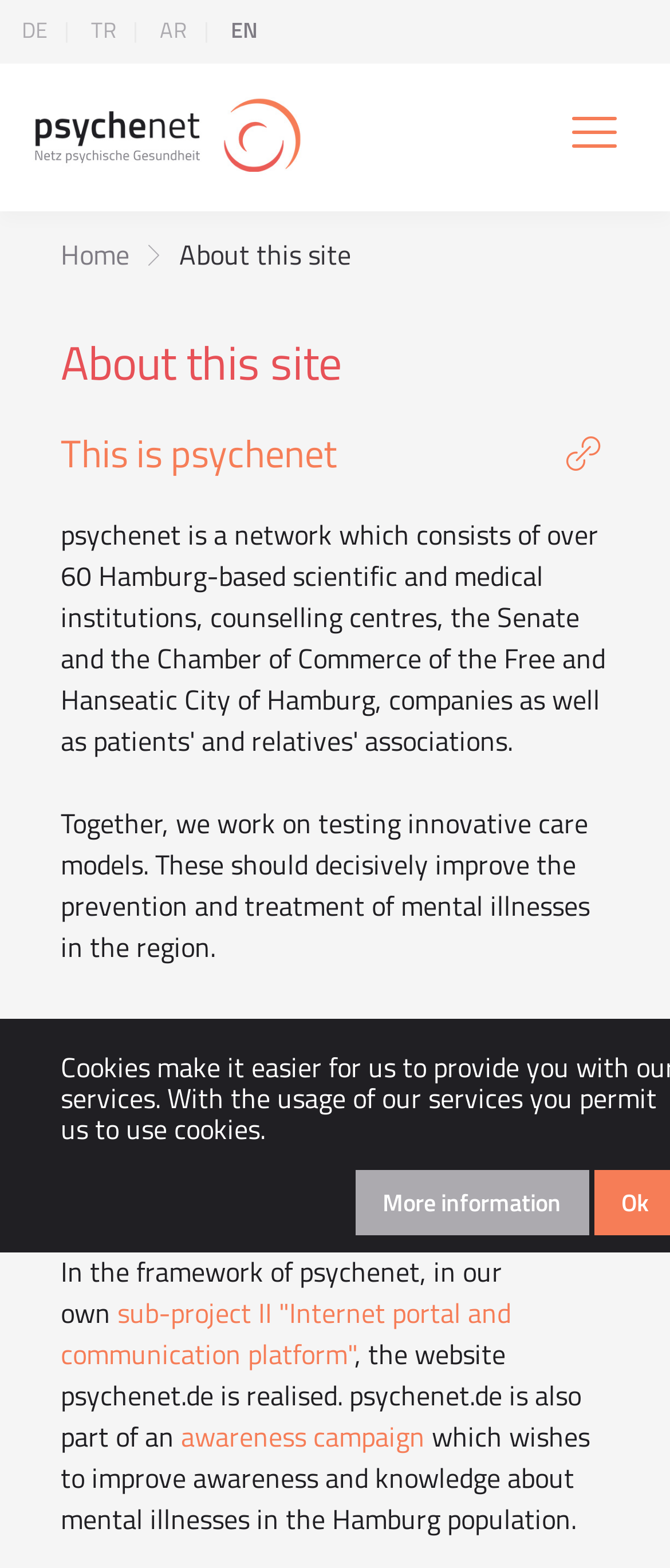Please locate the bounding box coordinates for the element that should be clicked to achieve the following instruction: "Visit psychenet homepage". Ensure the coordinates are given as four float numbers between 0 and 1, i.e., [left, top, right, bottom].

[0.041, 0.059, 0.459, 0.116]